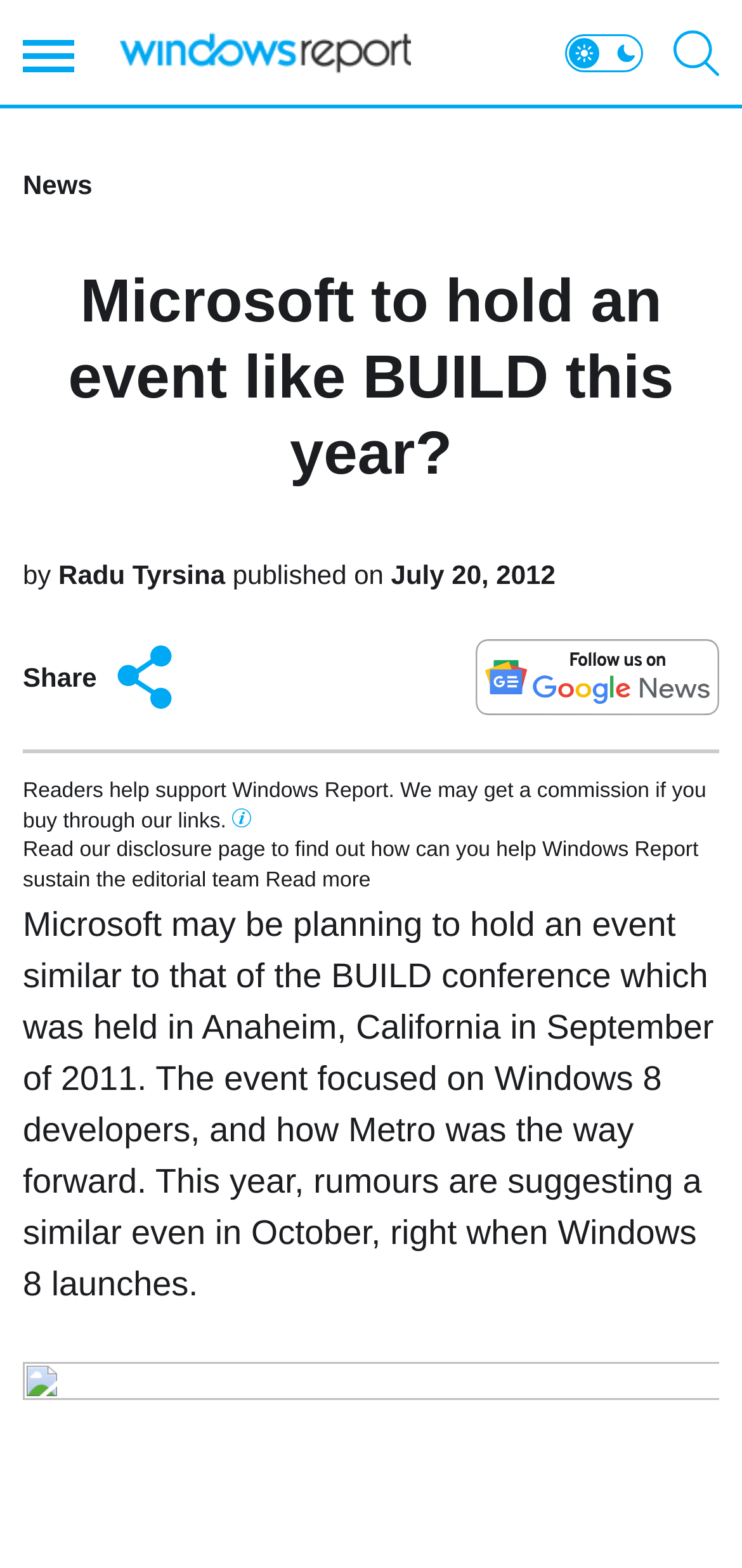Please answer the following question as detailed as possible based on the image: 
What is the purpose of the event?

The purpose of the event is to focus on Windows 8 developers, as mentioned in the article, which suggests that the event will be similar to the BUILD conference, which focused on Windows 8 developers and Metro.